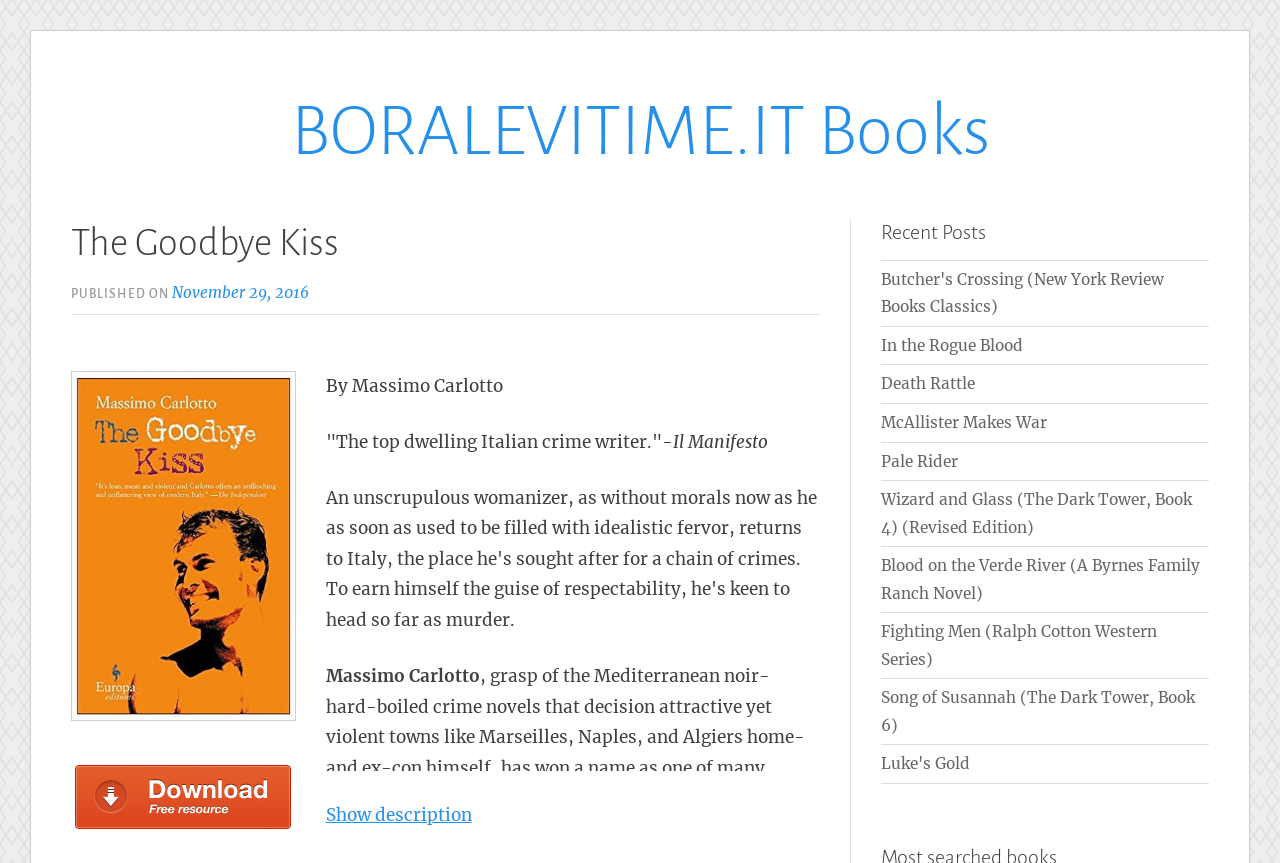Utilize the information from the image to answer the question in detail:
What is the category of the recent posts section?

The recent posts section lists several book titles, indicating that the category of this section is books. The section is titled 'Recent Posts', suggesting that these are recent book publications or reviews.